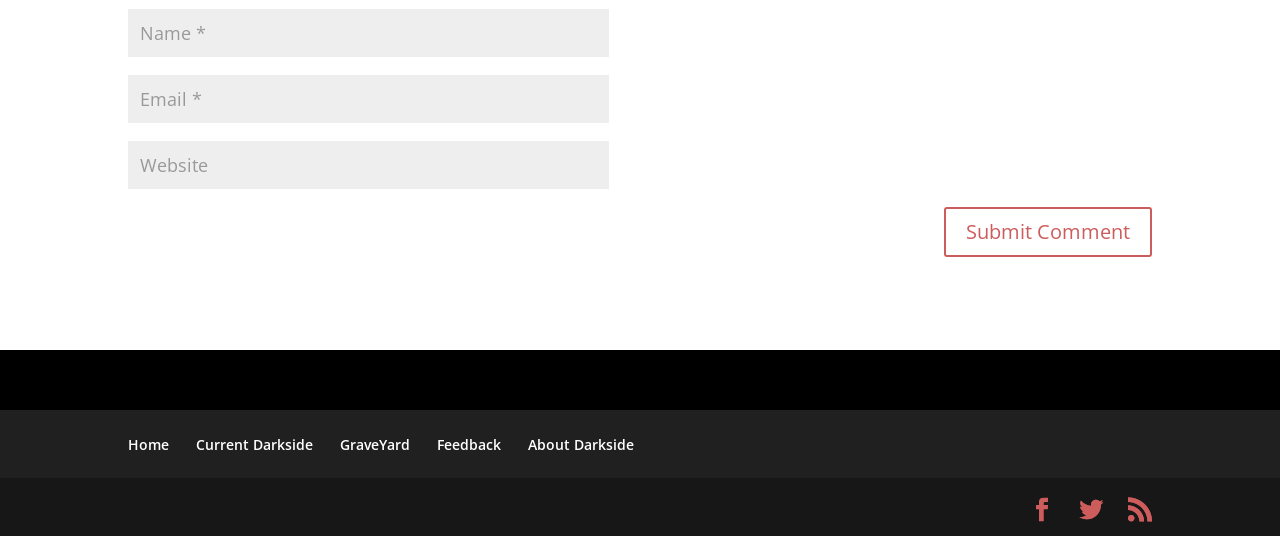What is the purpose of the button?
Refer to the screenshot and respond with a concise word or phrase.

Submit Comment